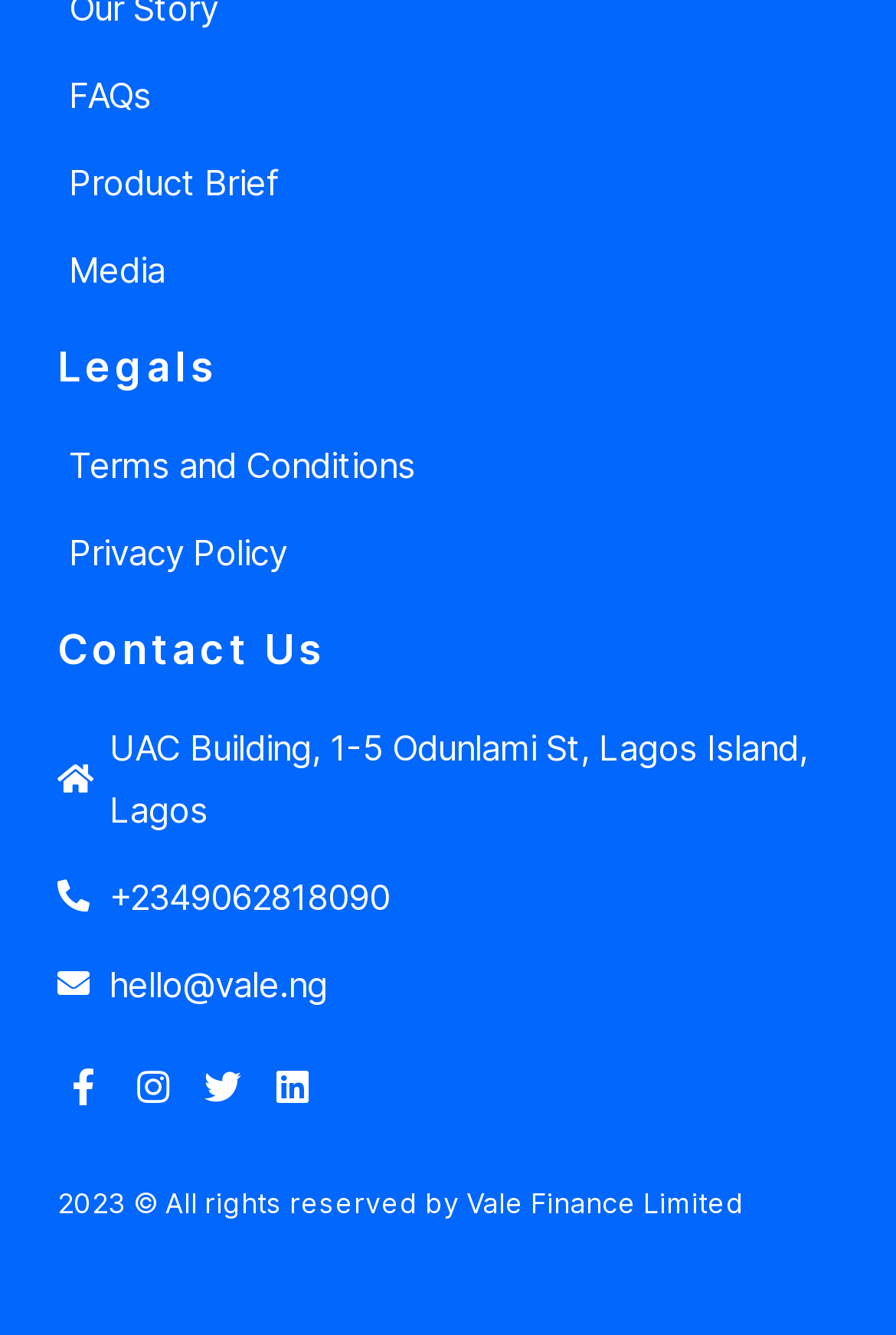Please identify the bounding box coordinates of the element on the webpage that should be clicked to follow this instruction: "Visit Vale Finance's Facebook page". The bounding box coordinates should be given as four float numbers between 0 and 1, formatted as [left, top, right, bottom].

[0.064, 0.795, 0.122, 0.833]